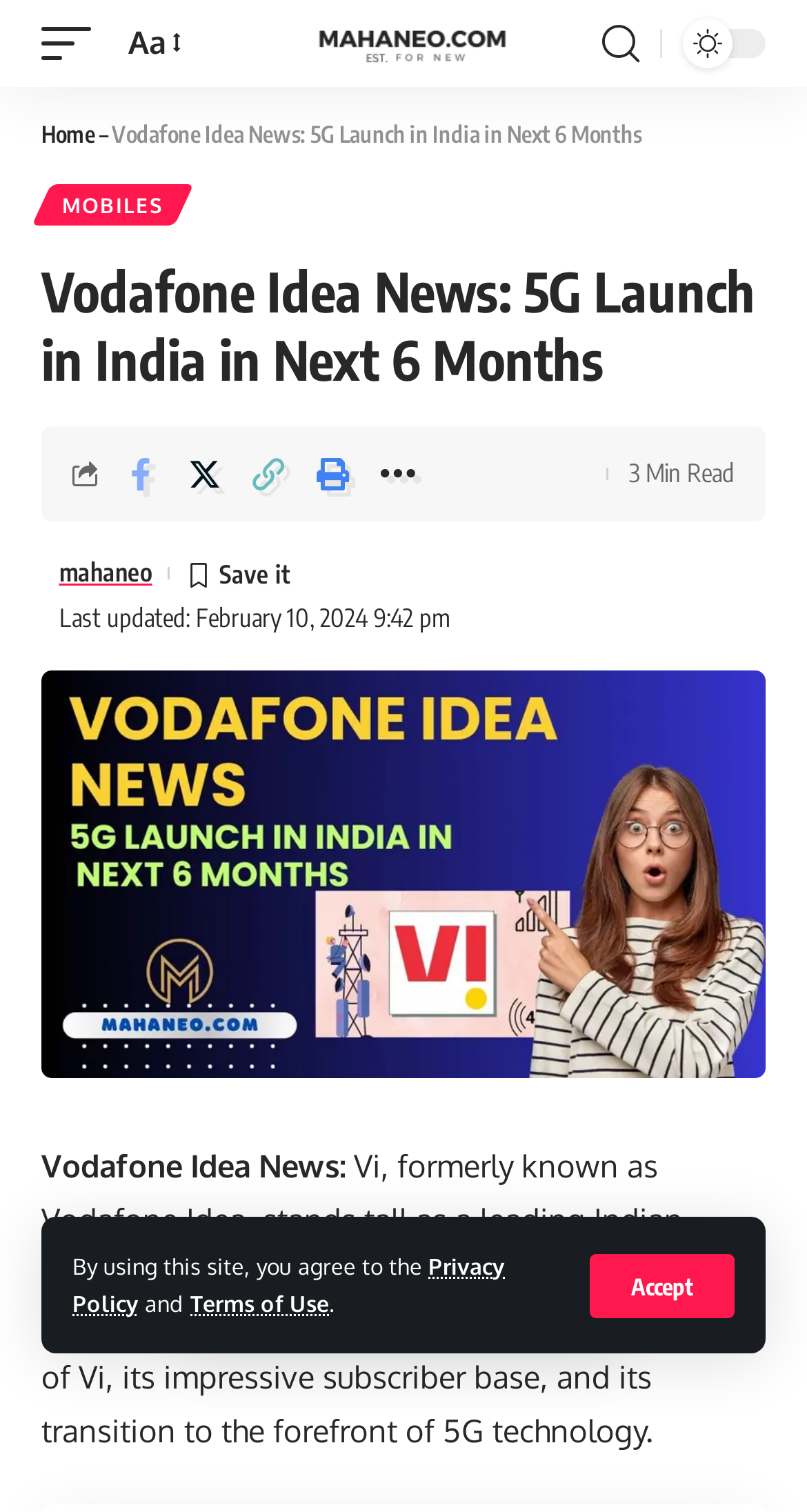Given the element description aria-label="Share on Facebook", specify the bounding box coordinates of the corresponding UI element in the format (top-left x, top-left y, bottom-right x, bottom-right y). All values must be between 0 and 1.

[0.138, 0.292, 0.21, 0.335]